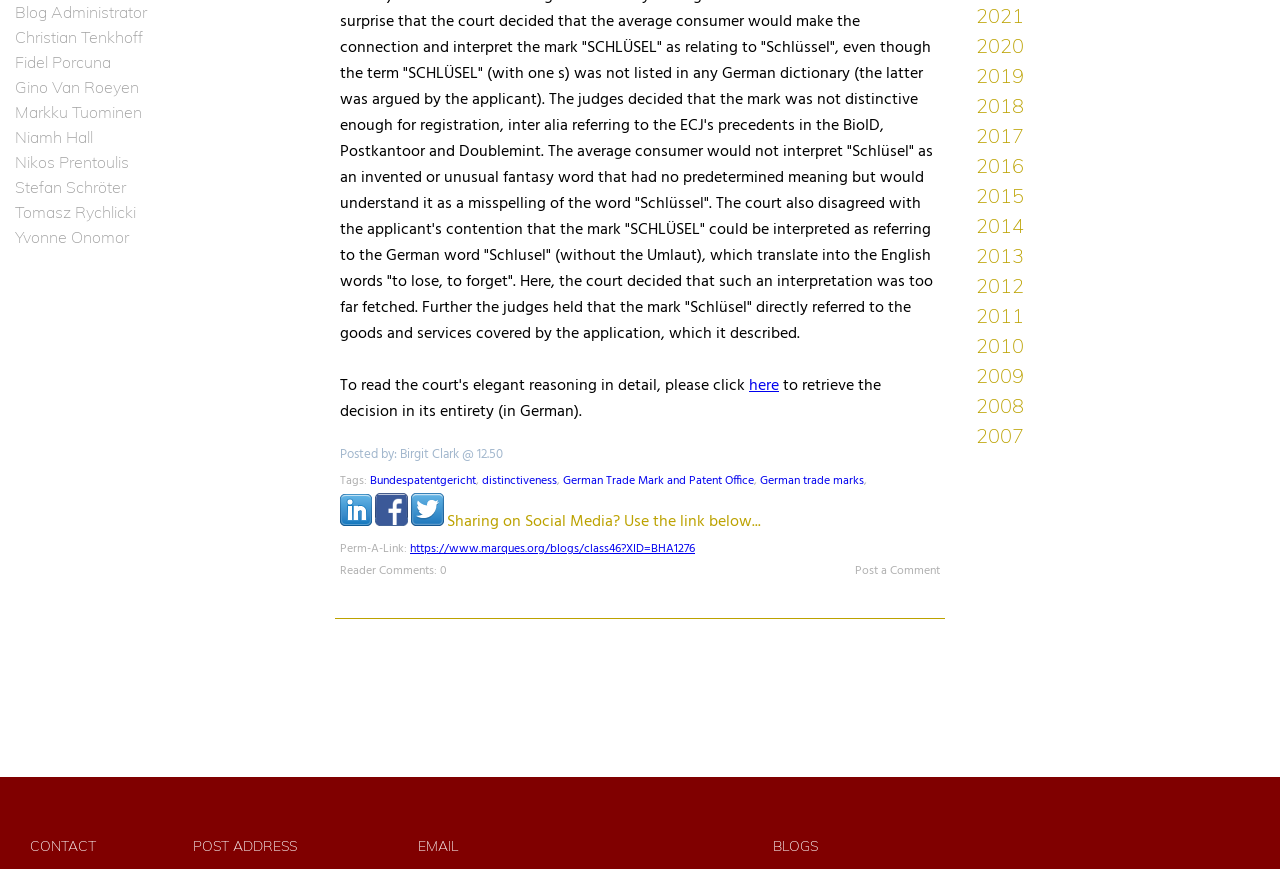Using the given description, provide the bounding box coordinates formatted as (top-left x, top-left y, bottom-right x, bottom-right y), with all values being floating point numbers between 0 and 1. Description: Gino Van Roeyen

[0.012, 0.089, 0.238, 0.112]